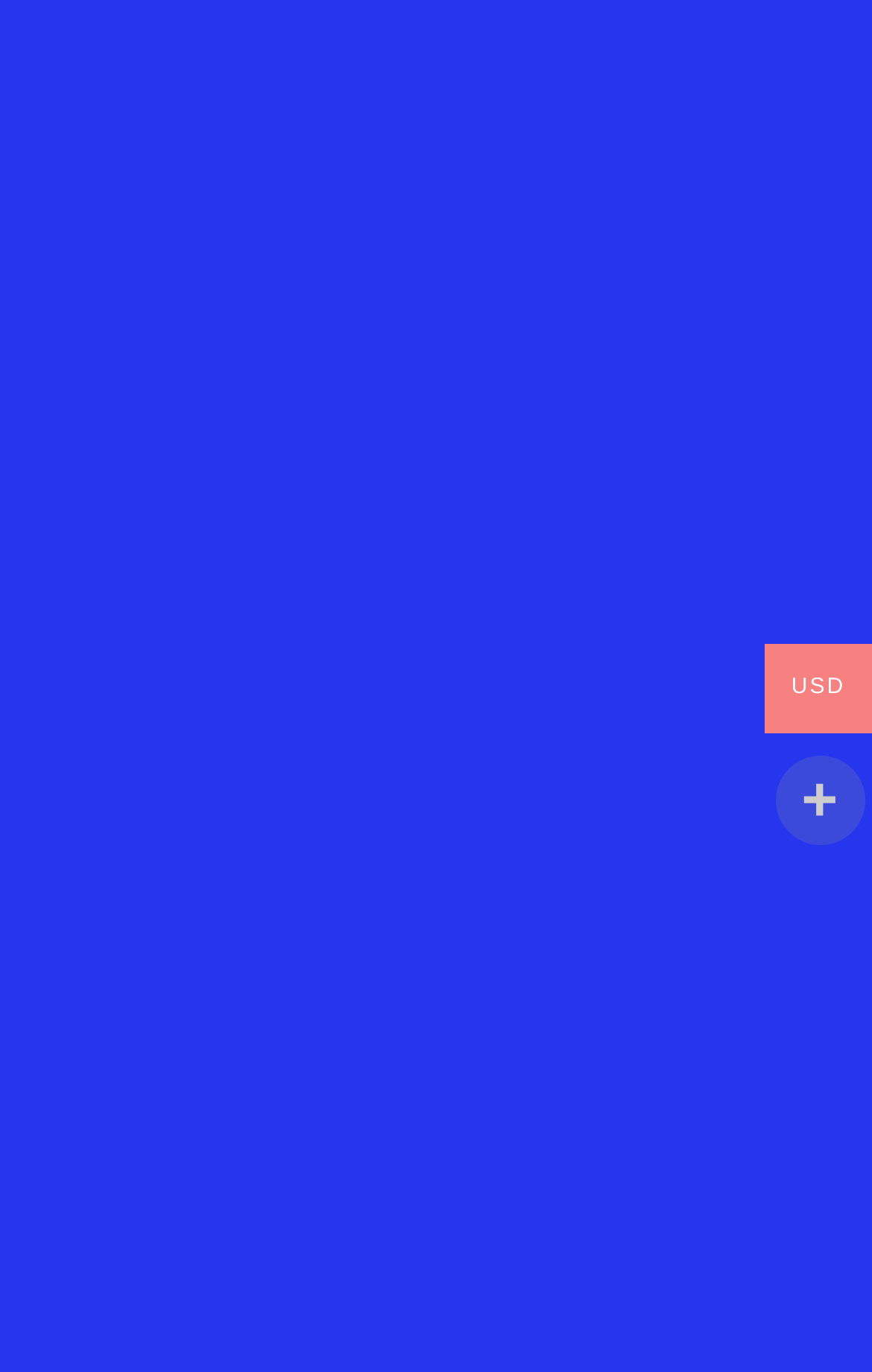Based on the element description Products, identify the bounding box coordinates for the UI element. The coordinates should be in the format (top-left x, top-left y, bottom-right x, bottom-right y) and within the 0 to 1 range.

[0.161, 0.379, 0.293, 0.4]